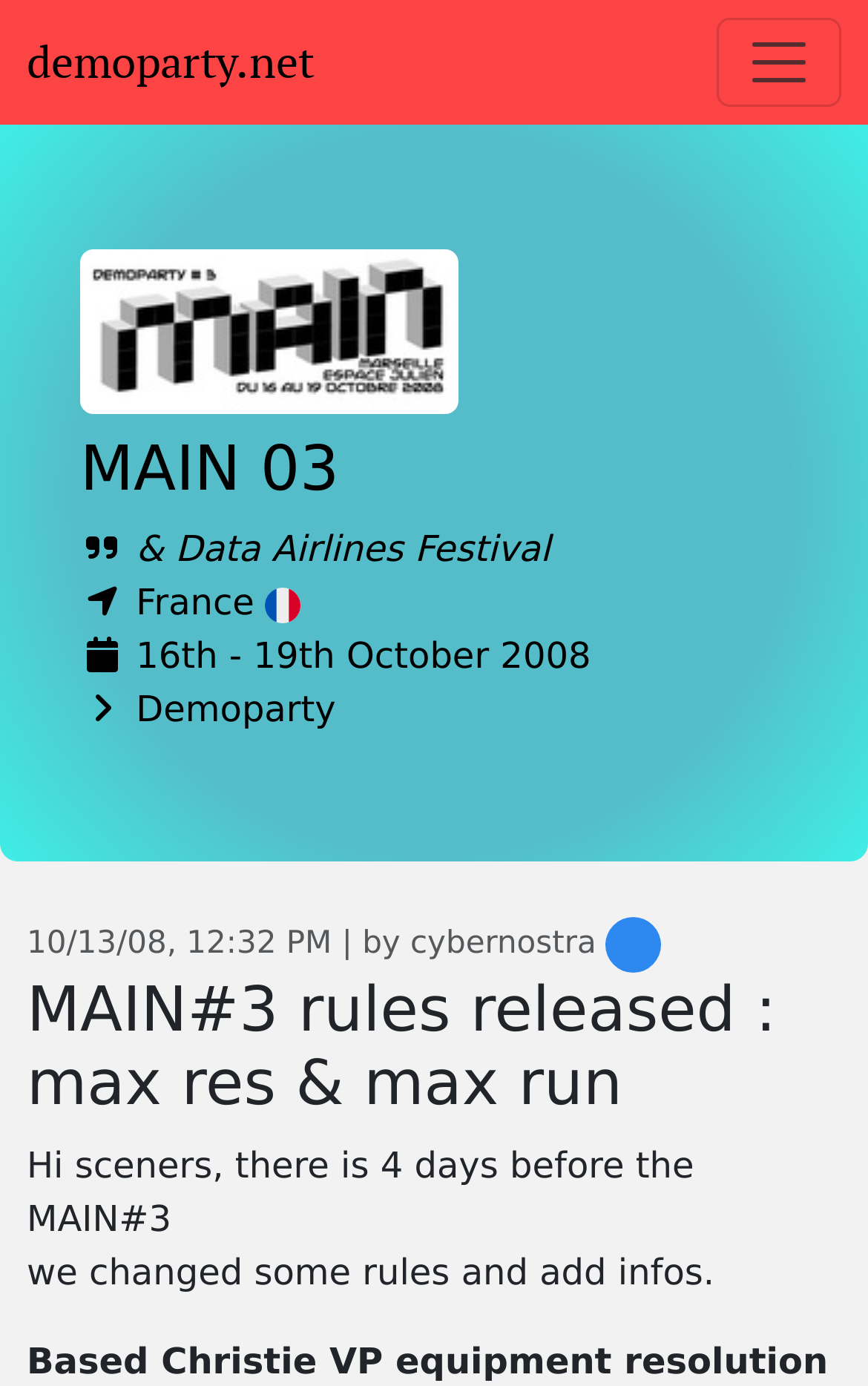Please identify the bounding box coordinates of the element that needs to be clicked to execute the following command: "View the MAIN#3 rules released page". Provide the bounding box using four float numbers between 0 and 1, formatted as [left, top, right, bottom].

[0.031, 0.702, 0.969, 0.809]